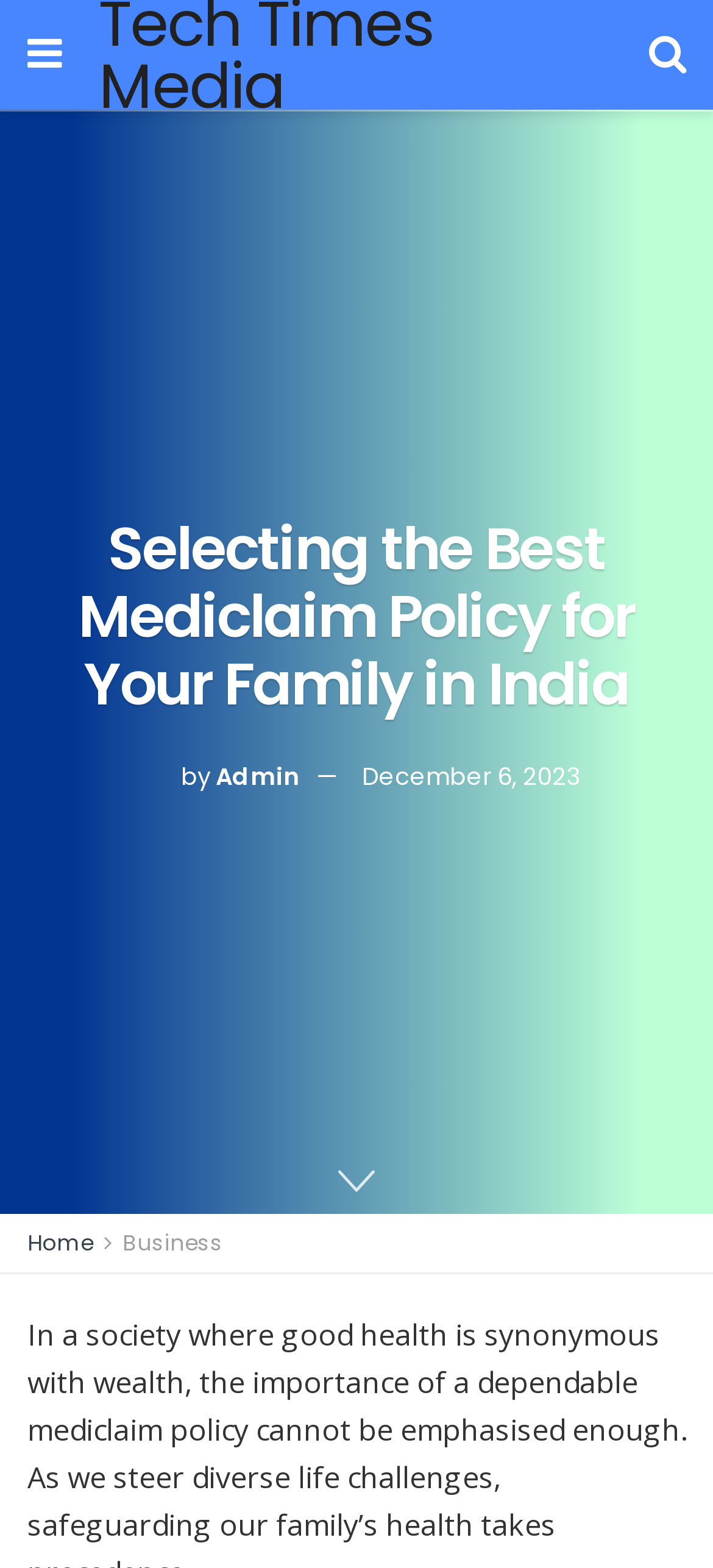Identify the main heading from the webpage and provide its text content.

Selecting the Best Mediclaim Policy for Your Family in India